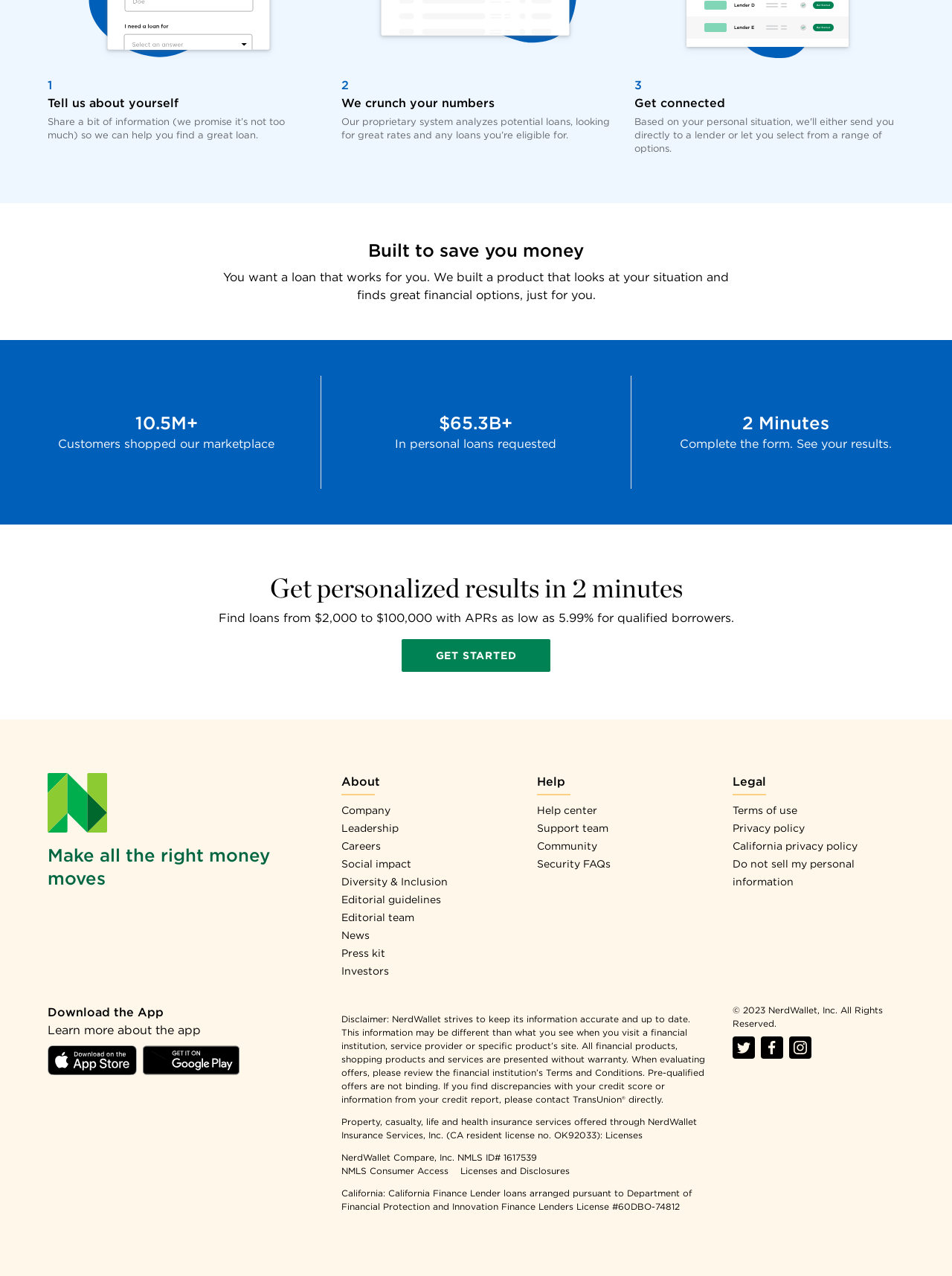What can users do on this website?
Give a single word or phrase as your answer by examining the image.

Get connected to loans